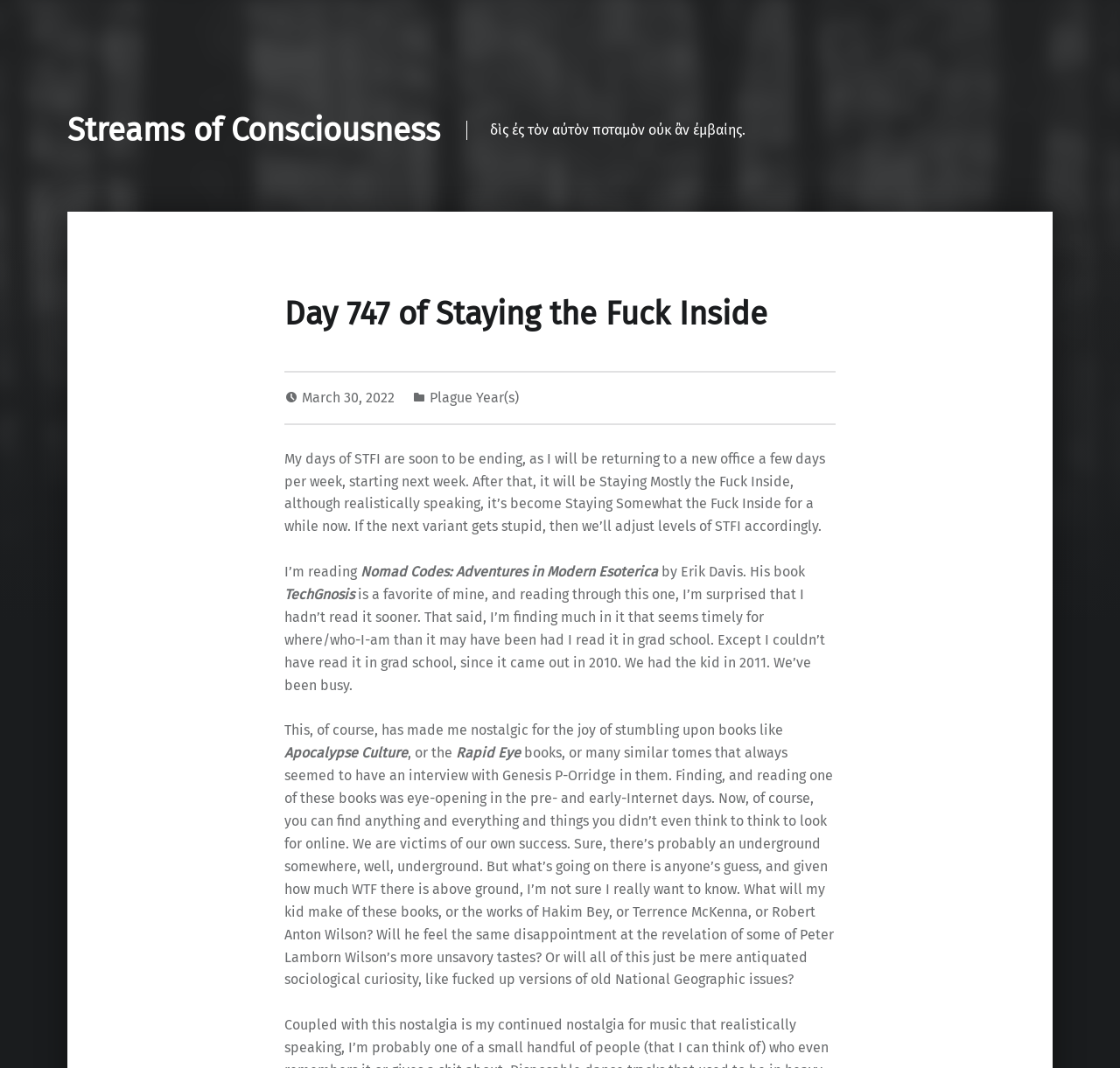From the webpage screenshot, predict the bounding box of the UI element that matches this description: "Plague Year(s)".

[0.384, 0.364, 0.463, 0.38]